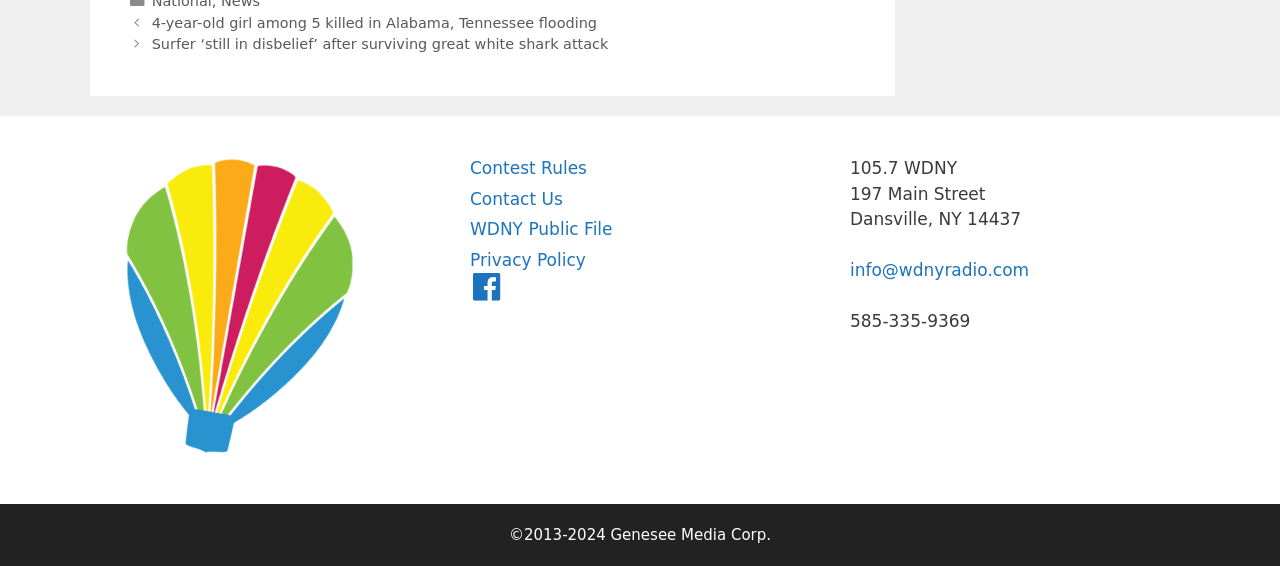Provide the bounding box coordinates for the specified HTML element described in this description: "WDNY Public File". The coordinates should be four float numbers ranging from 0 to 1, in the format [left, top, right, bottom].

[0.367, 0.387, 0.479, 0.422]